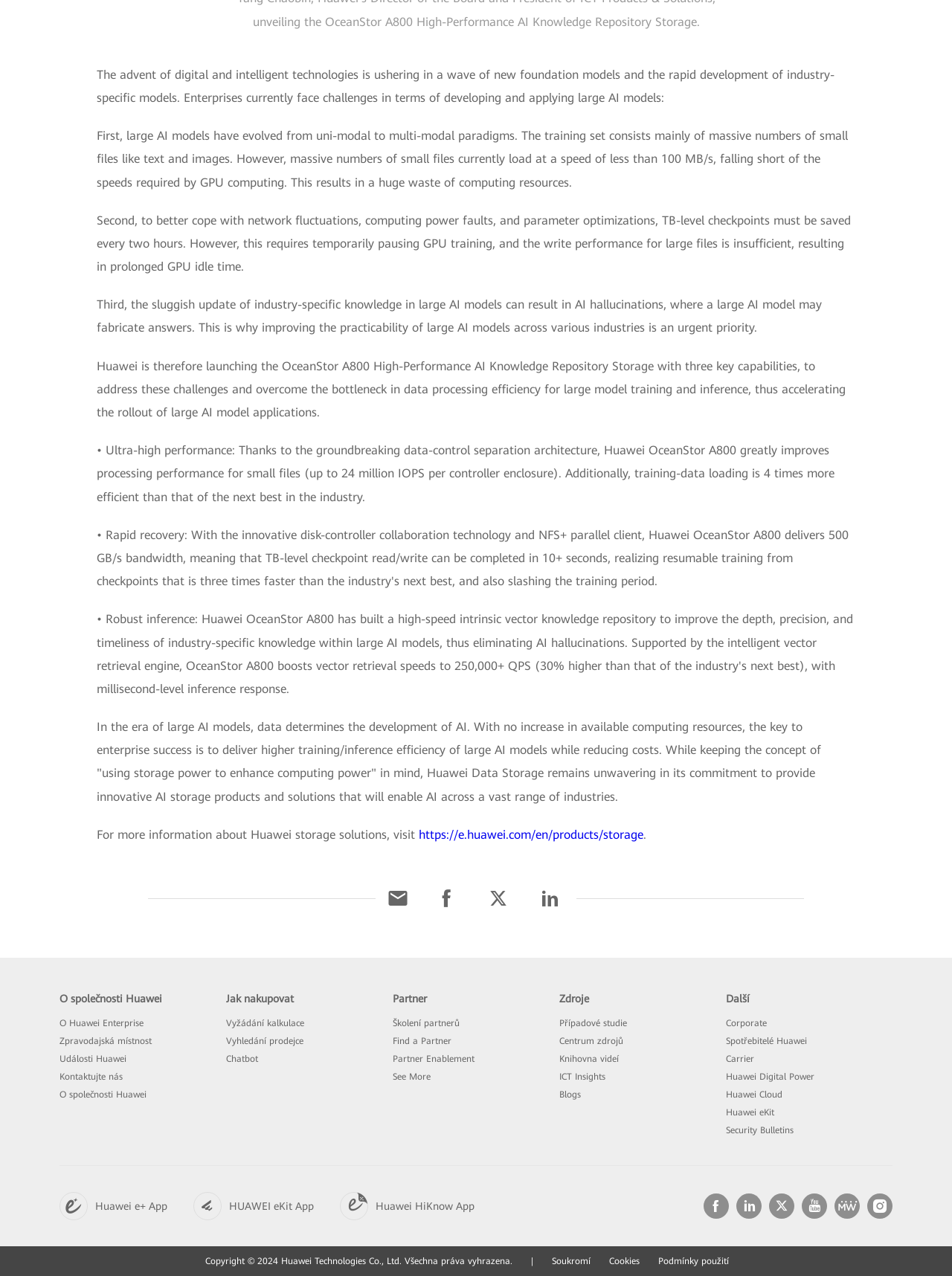Using the element description: "https://e.huawei.com/en/products/storage", determine the bounding box coordinates for the specified UI element. The coordinates should be four float numbers between 0 and 1, [left, top, right, bottom].

[0.44, 0.649, 0.676, 0.66]